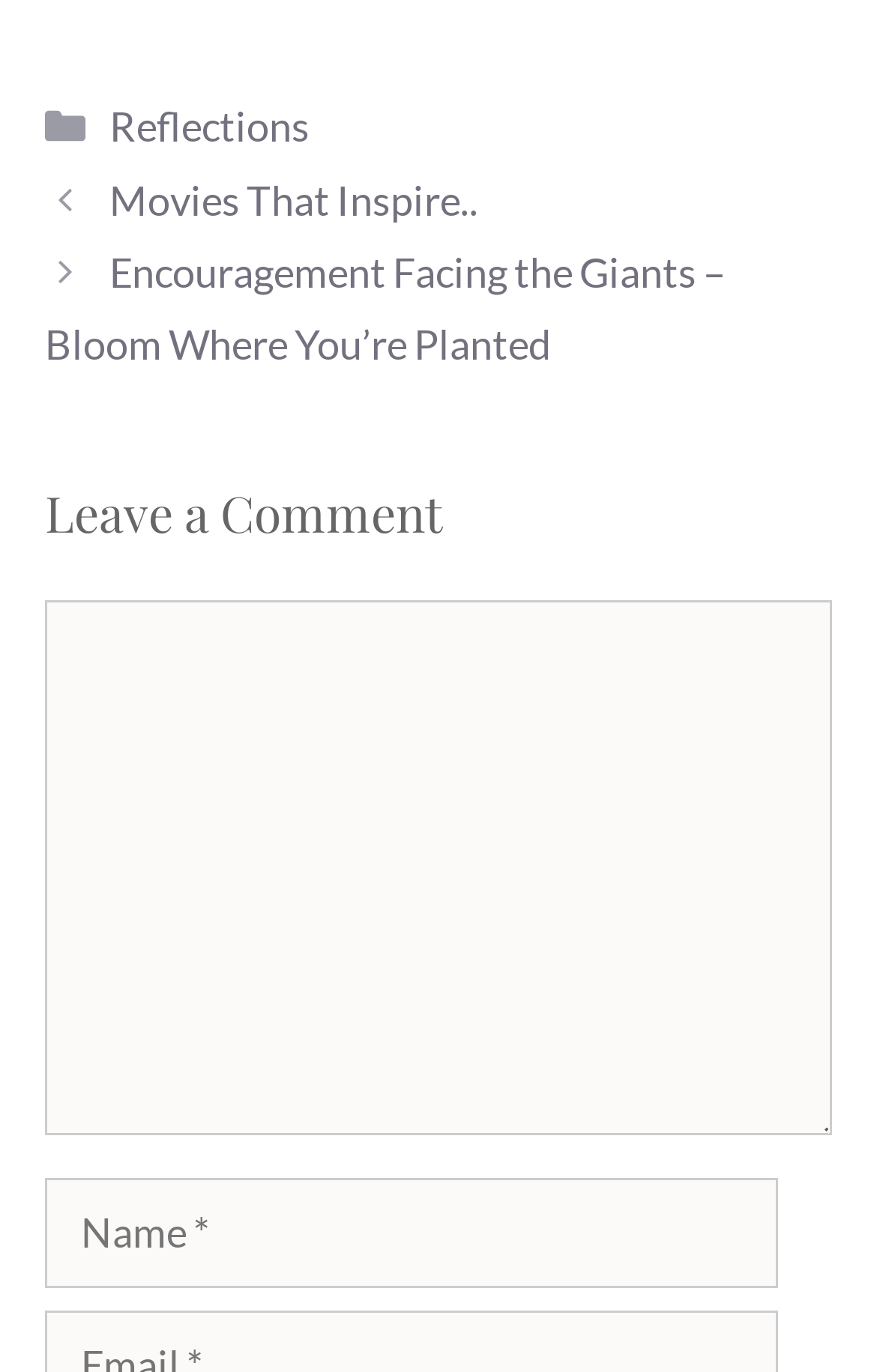How many textboxes are required to leave a comment?
Offer a detailed and full explanation in response to the question.

I found two textboxes, one for 'Comment' and one for 'Name', both of which are required to leave a comment.